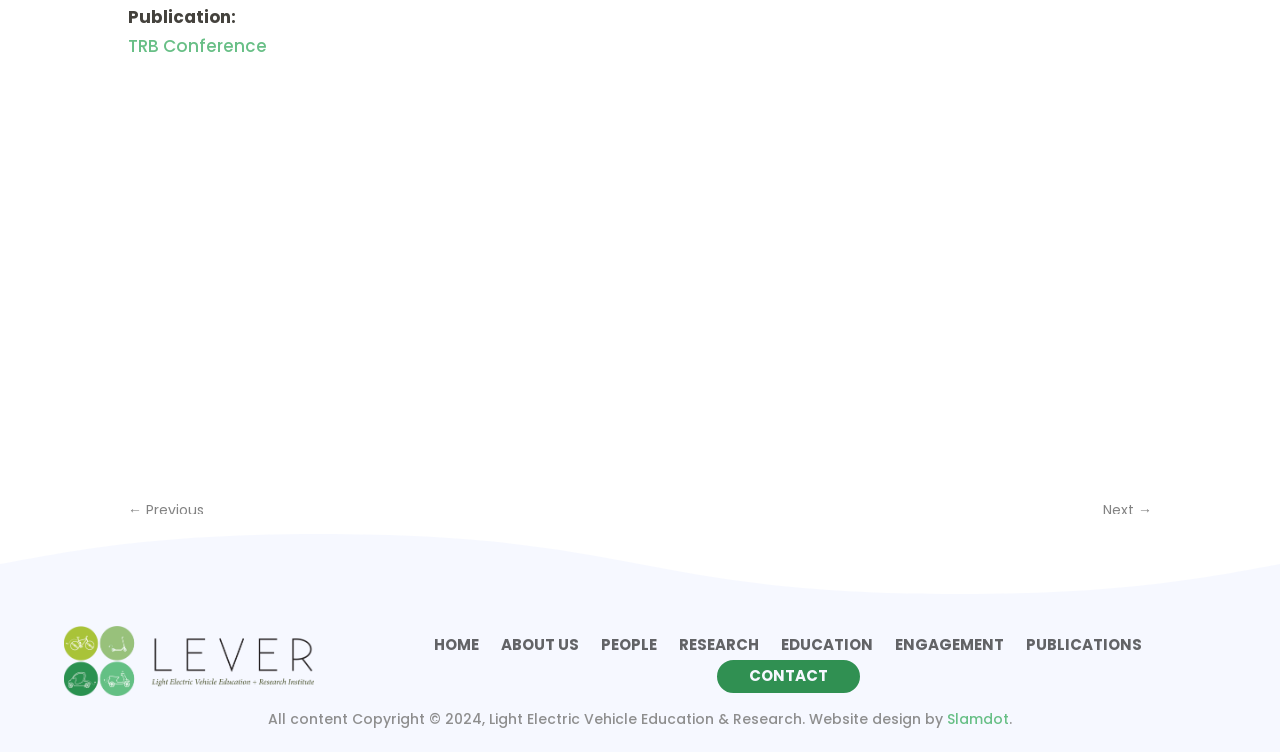Identify the bounding box coordinates for the region to click in order to carry out this instruction: "go to TRB Conference". Provide the coordinates using four float numbers between 0 and 1, formatted as [left, top, right, bottom].

[0.1, 0.045, 0.209, 0.077]